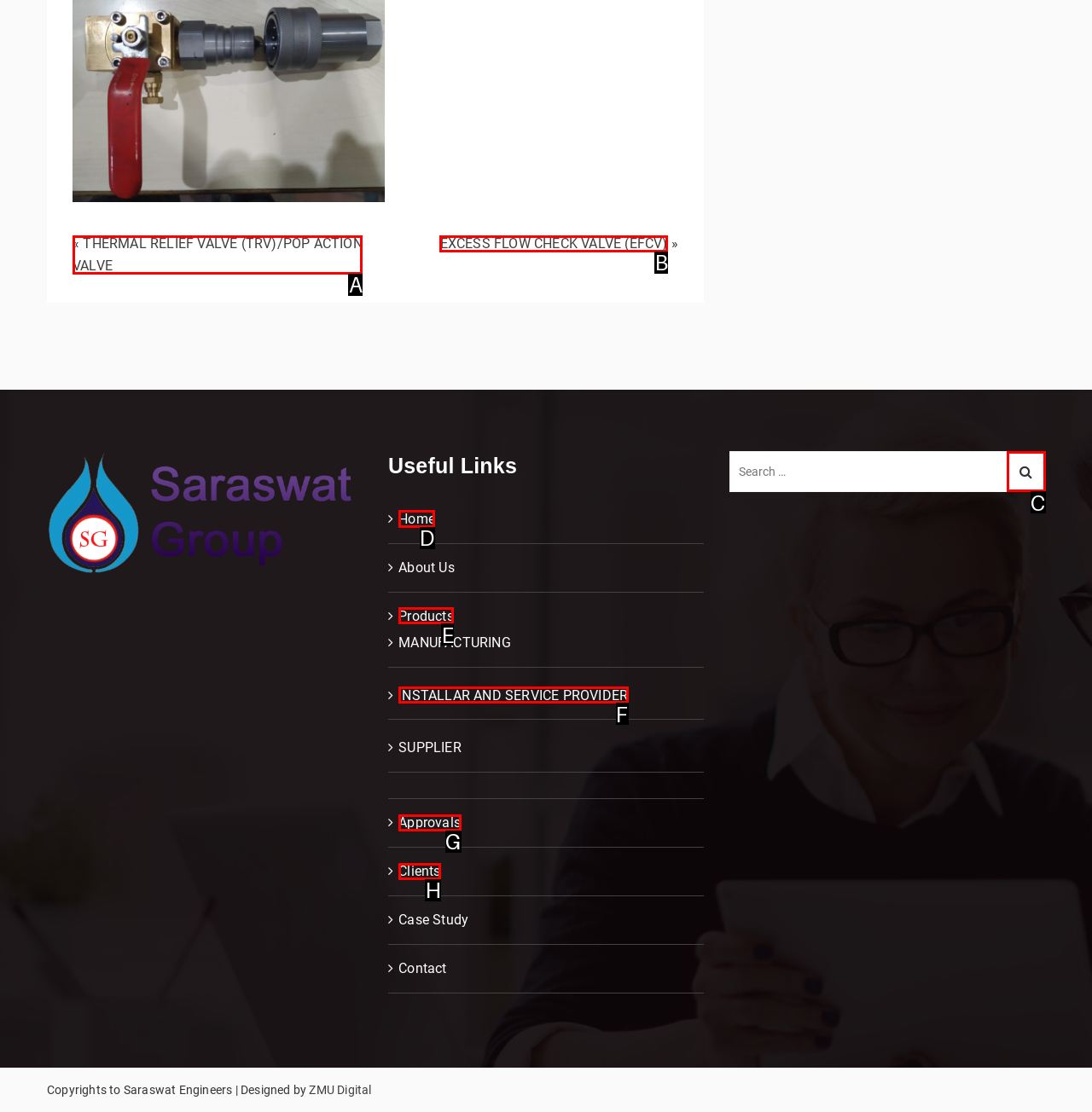Which option should be clicked to complete this task: Go to Home page
Reply with the letter of the correct choice from the given choices.

D